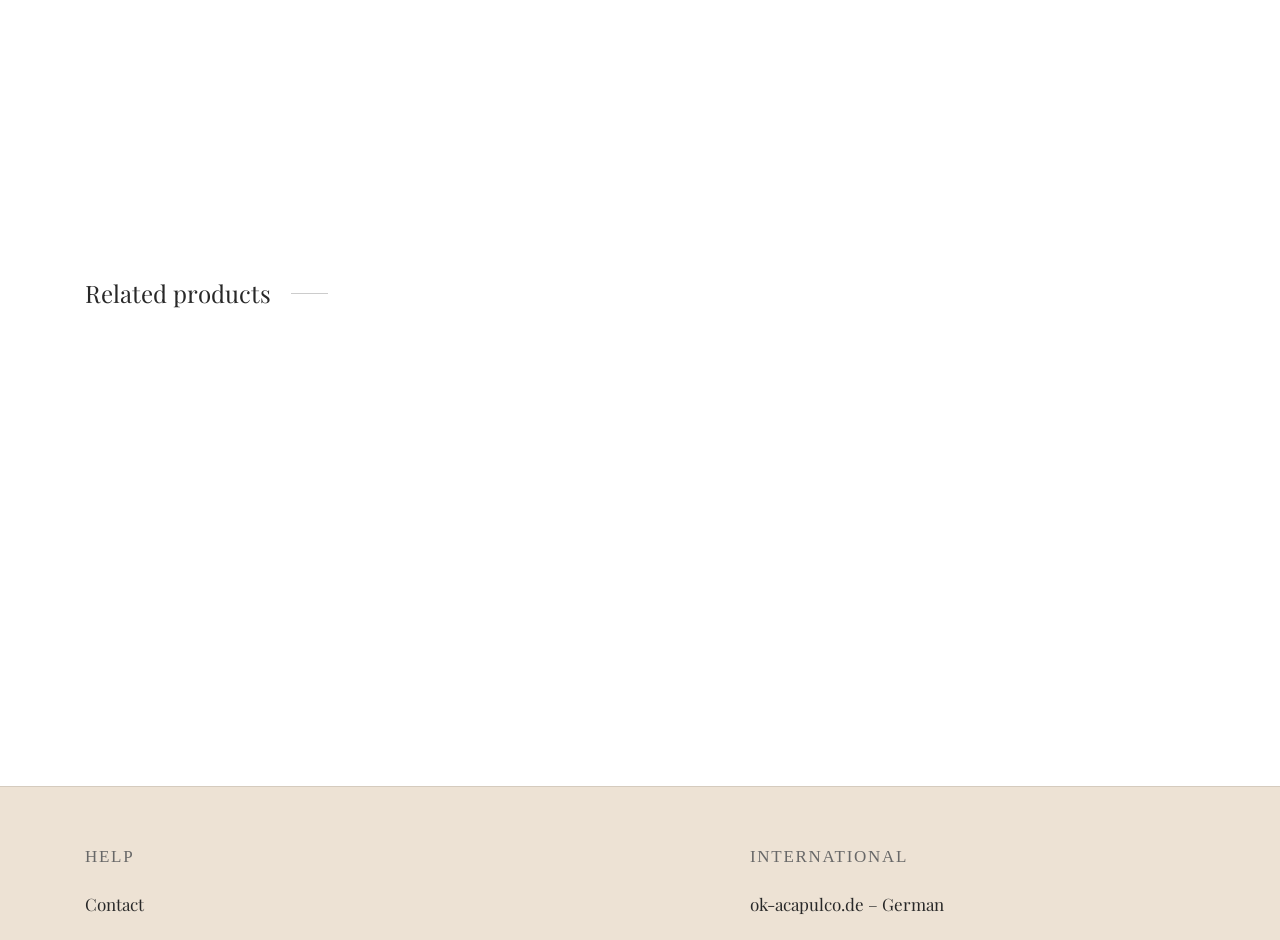Find the bounding box coordinates of the element's region that should be clicked in order to follow the given instruction: "Select options for 'OAS Table'". The coordinates should consist of four float numbers between 0 and 1, i.e., [left, top, right, bottom].

[0.113, 0.011, 0.219, 0.06]